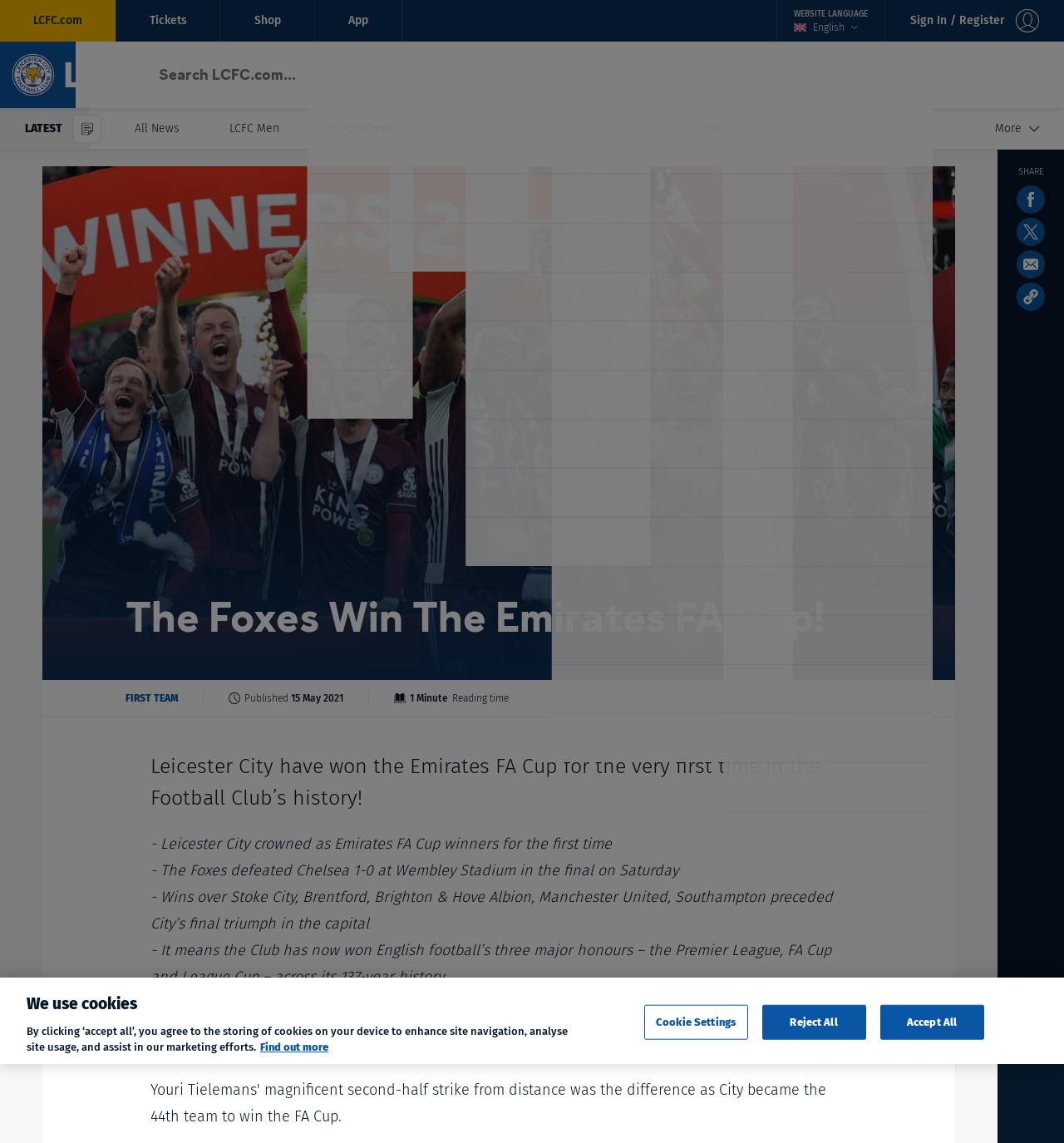Could you provide the bounding box coordinates for the portion of the screen to click to complete this instruction: "Sign in or register"?

[0.831, 0.0, 1.0, 0.036]